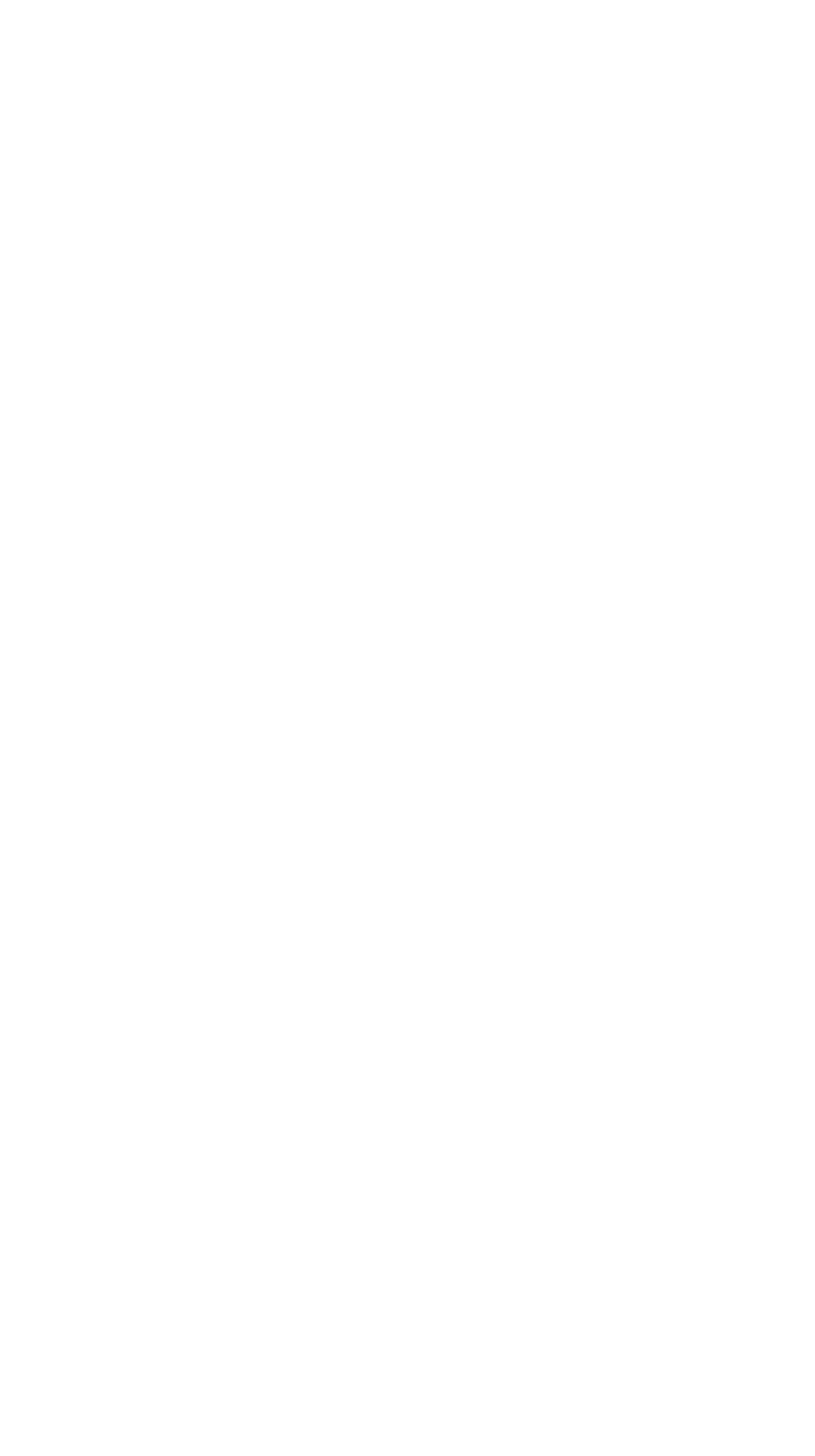Identify the coordinates of the bounding box for the element that must be clicked to accomplish the instruction: "go to home page".

[0.442, 0.447, 0.558, 0.475]